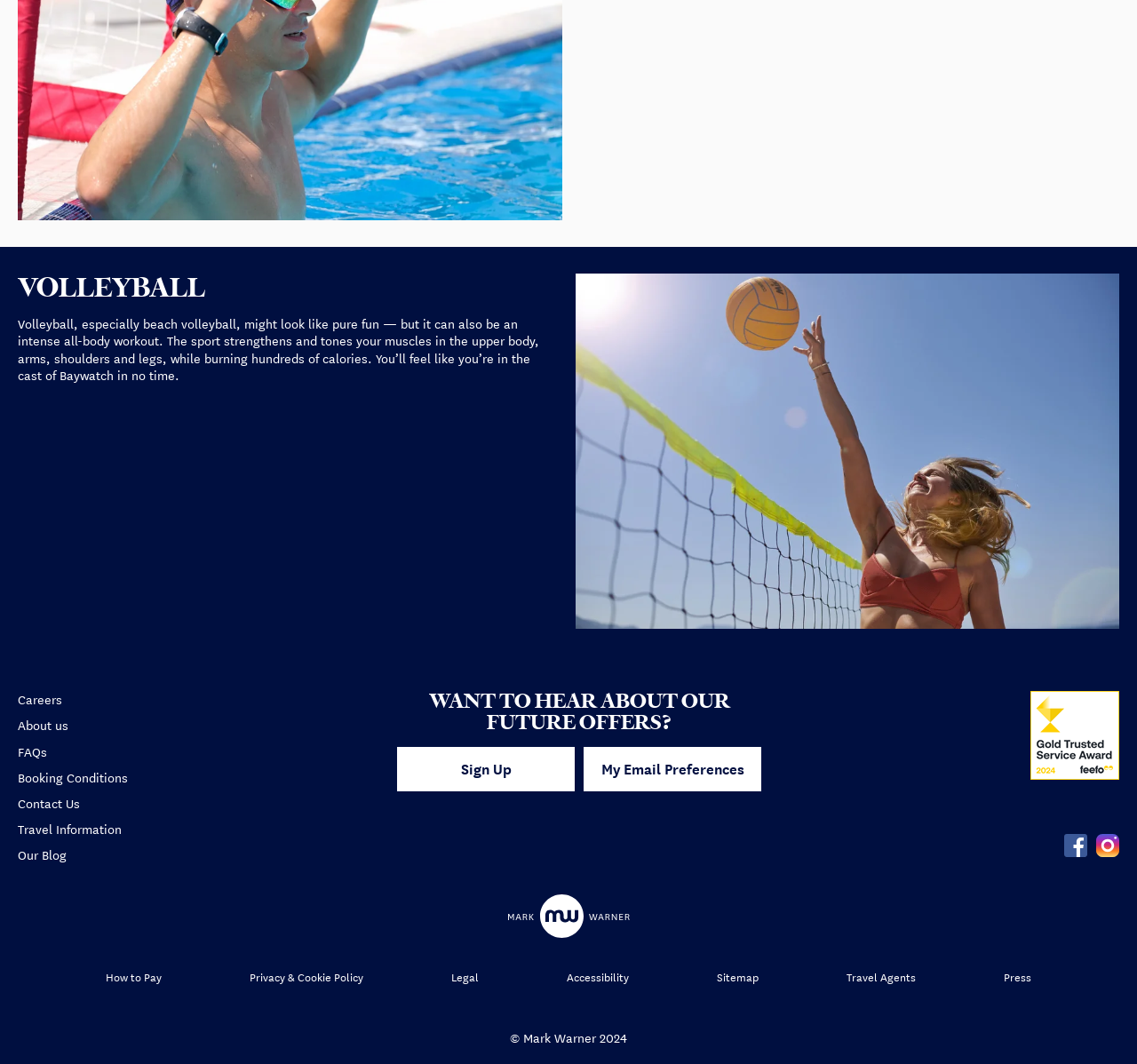Indicate the bounding box coordinates of the element that needs to be clicked to satisfy the following instruction: "Sign up for future offers". The coordinates should be four float numbers between 0 and 1, i.e., [left, top, right, bottom].

[0.349, 0.702, 0.505, 0.744]